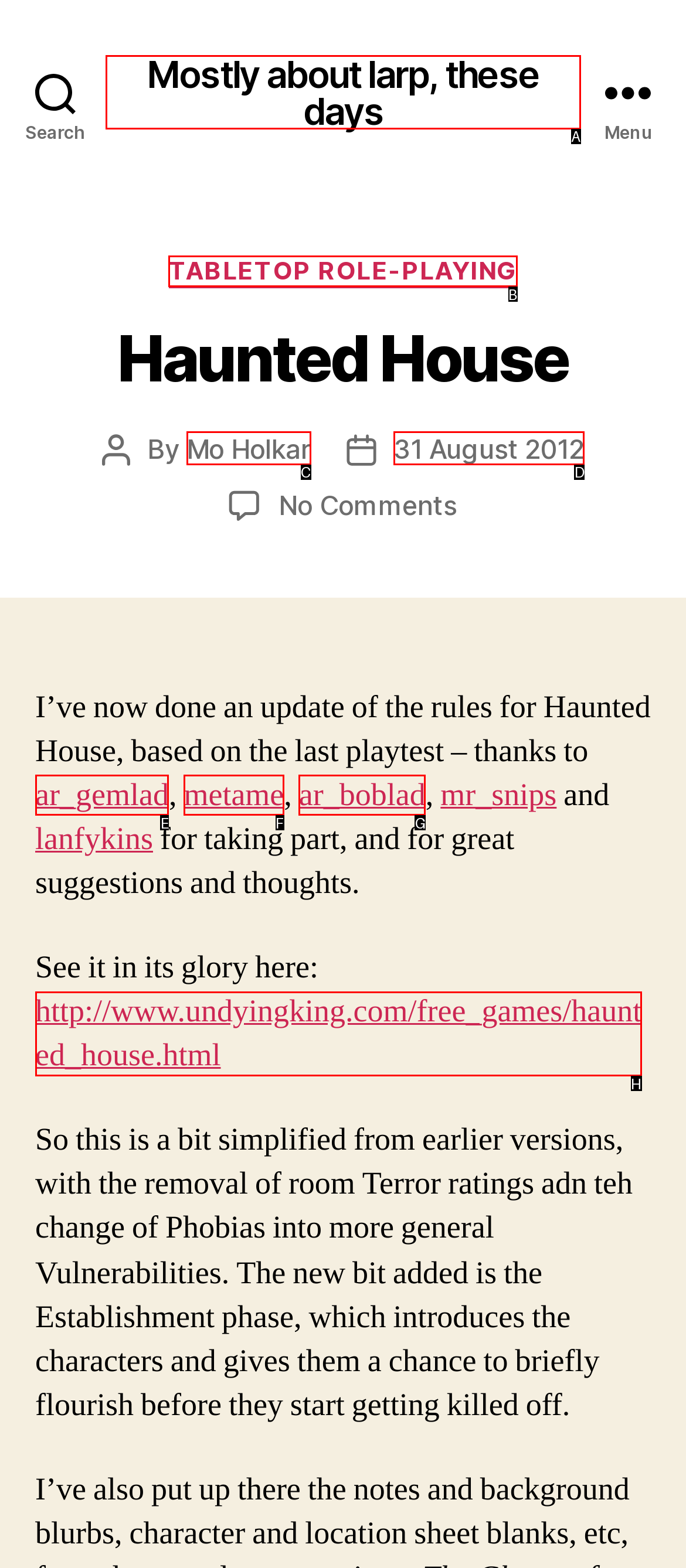Which HTML element should be clicked to fulfill the following task: Open the TABLETOP ROLE-PLAYING category?
Reply with the letter of the appropriate option from the choices given.

B